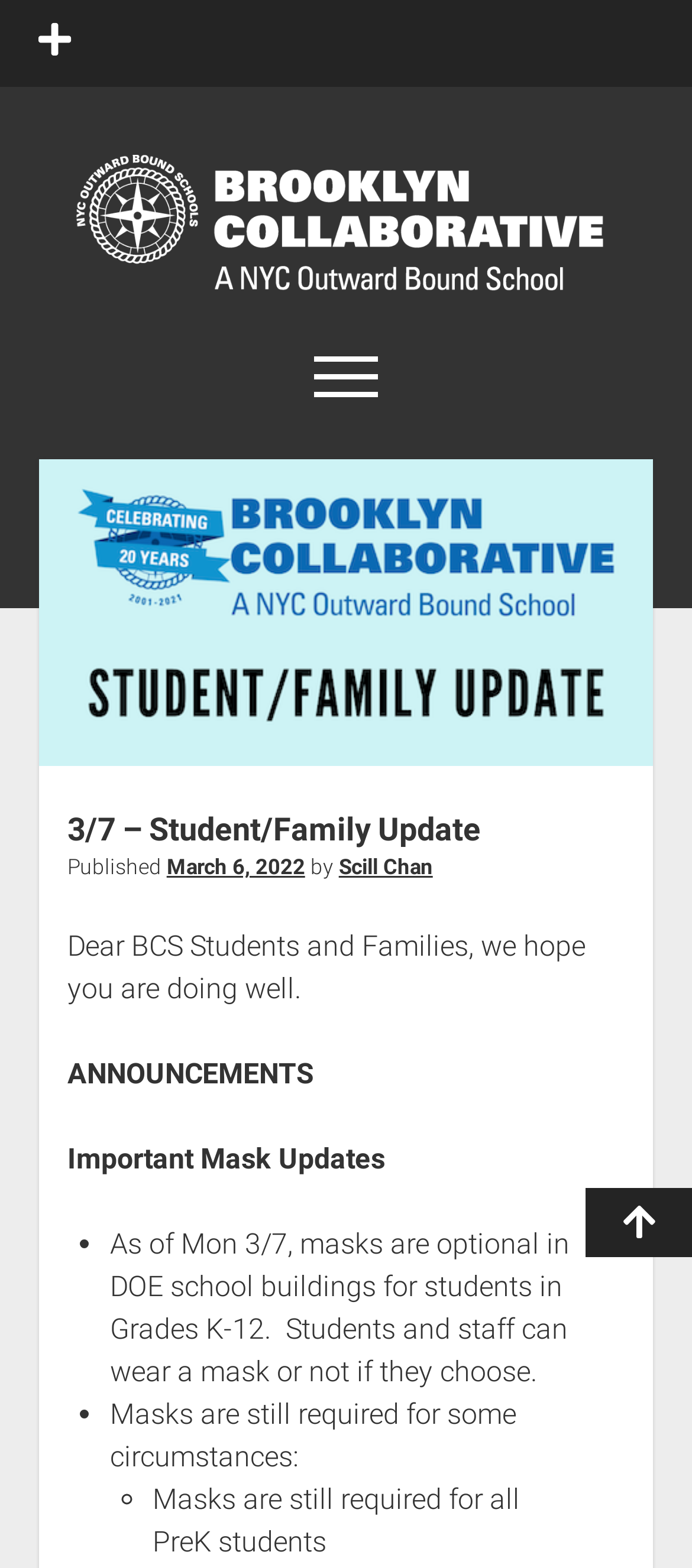Provide a thorough description of the webpage's content and layout.

The webpage is the Brooklyn Collaborative website, which appears to be a school website. At the top left corner, there is a button to open a menu, accompanied by a secondary menu icon. Next to it is a link to the Brooklyn Collaborative website, with an image of the school's logo. 

On the top right corner, there are social media links to Facebook, Instagram, and an email address. Below them, there is a search bar with a magnifying glass icon and a placeholder text "Search for:". 

The main navigation menu is located below the search bar, with links to "Home", "About Us", and a dropdown menu for "BCS Mission" and other related topics. There are also links to "Student Life", "Support BCS", and "Contact" with their respective dropdown menus.

The main content of the webpage is an announcement titled "3/7 – Student/Family Update", which is dated March 6, 2022, and written by Scill Chan. The announcement starts with a greeting to students and families, followed by important mask updates. The updates are presented in a bulleted list, stating that masks are optional in DOE school buildings for students in Grades K-12, and that students and staff can choose to wear a mask or not.

Throughout the webpage, there are various links and buttons to access different sections and resources, such as the school's mission, student life, support, and contact information.